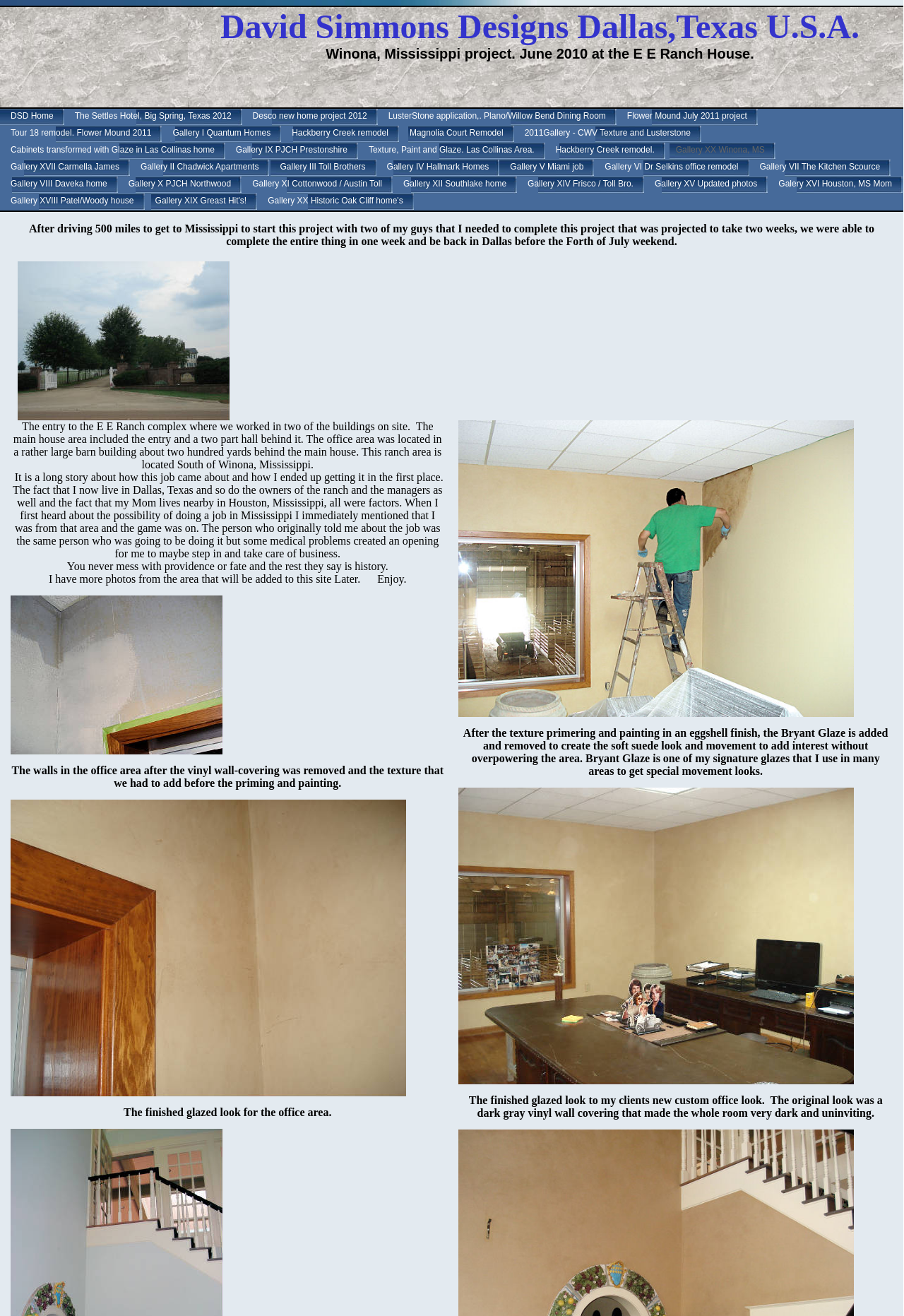Can you show the bounding box coordinates of the region to click on to complete the task described in the instruction: "Read the description about the Mississippi project"?

[0.02, 0.169, 0.98, 0.188]